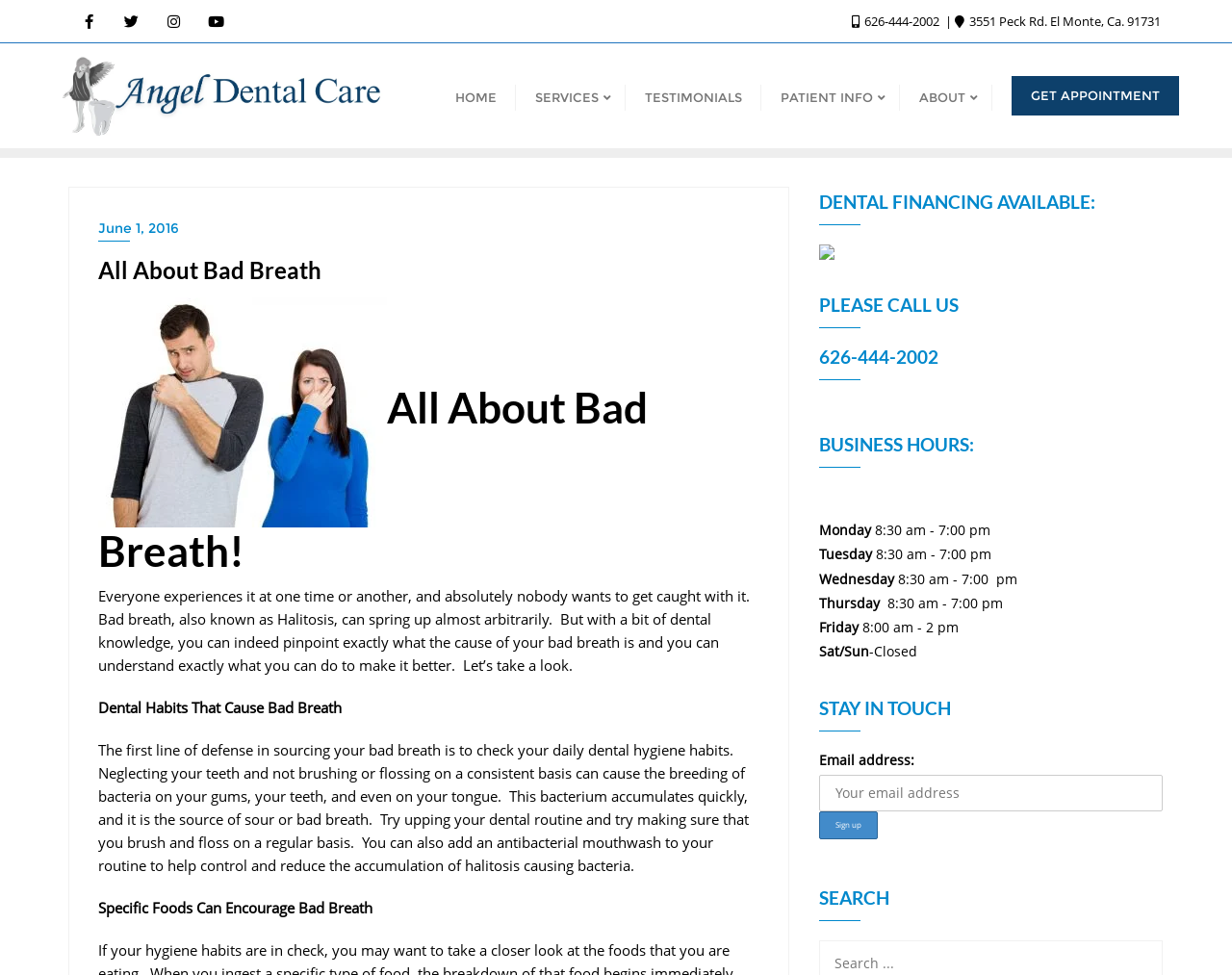Could you identify the text that serves as the heading for this webpage?

All About Bad Breath!